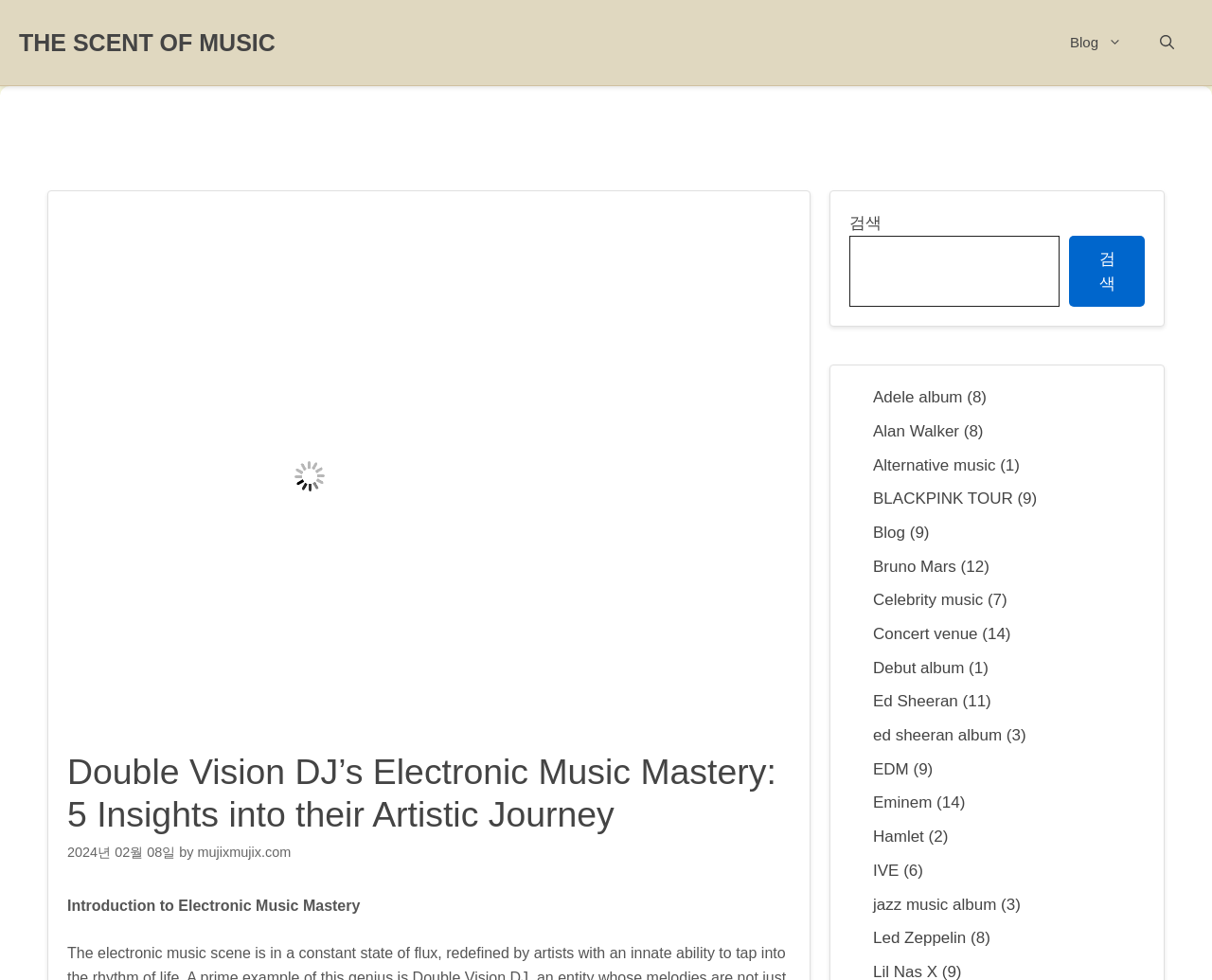Please provide a detailed answer to the question below based on the screenshot: 
What is the search function for on the webpage?

The question asks for the purpose of the search function on the webpage. The search function is located within the complementary element with a bounding box coordinate of [0.684, 0.194, 0.961, 0.334]. The search function has a text description of '검색' and a searchbox element, indicating that it is used for searching.